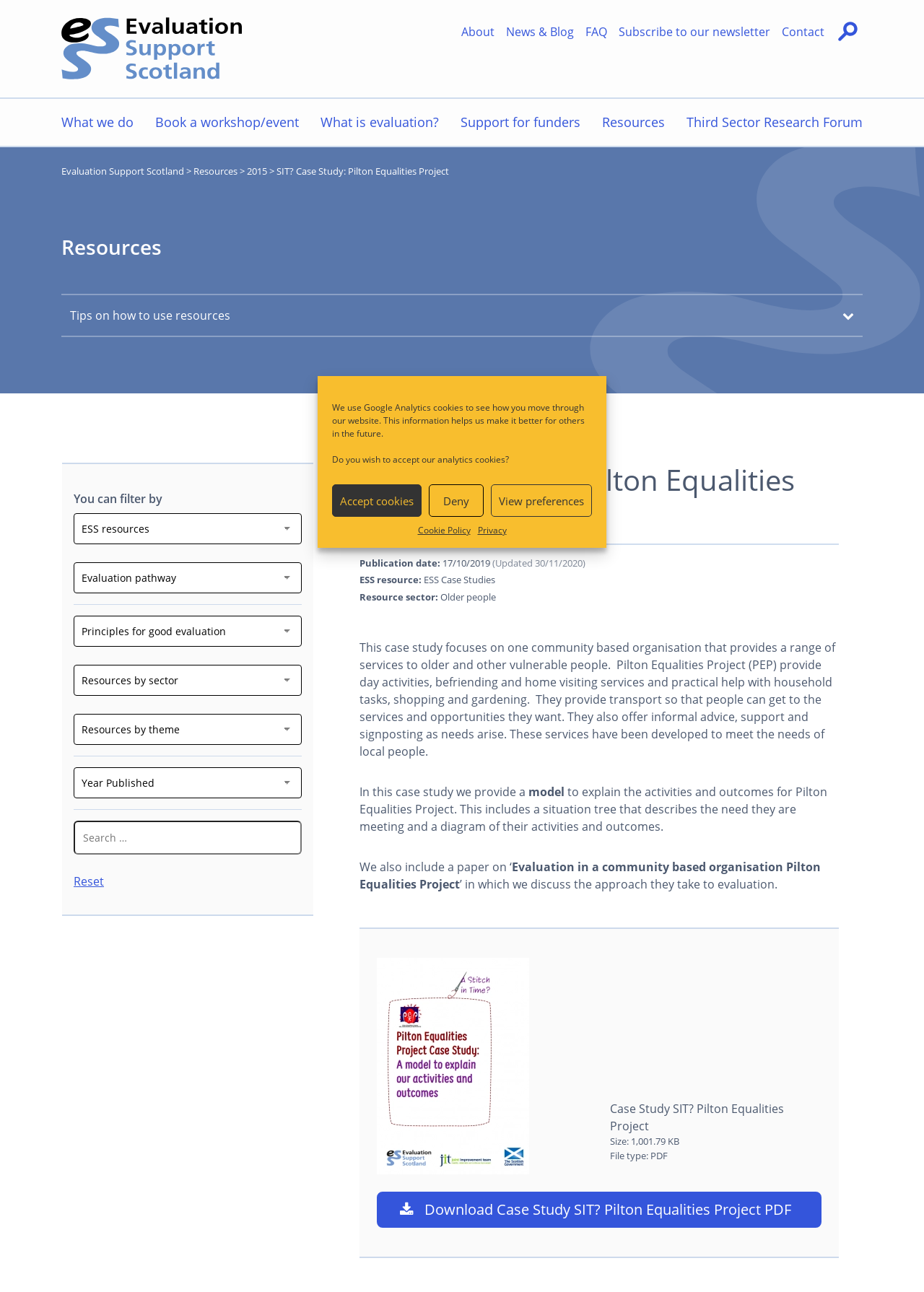What is the size of the case study file?
Refer to the image and provide a detailed answer to the question.

The answer can be found in the text content of the webpage, specifically in the sentence 'Size: 1,001.79 KB' which is located near the download button of the case study.